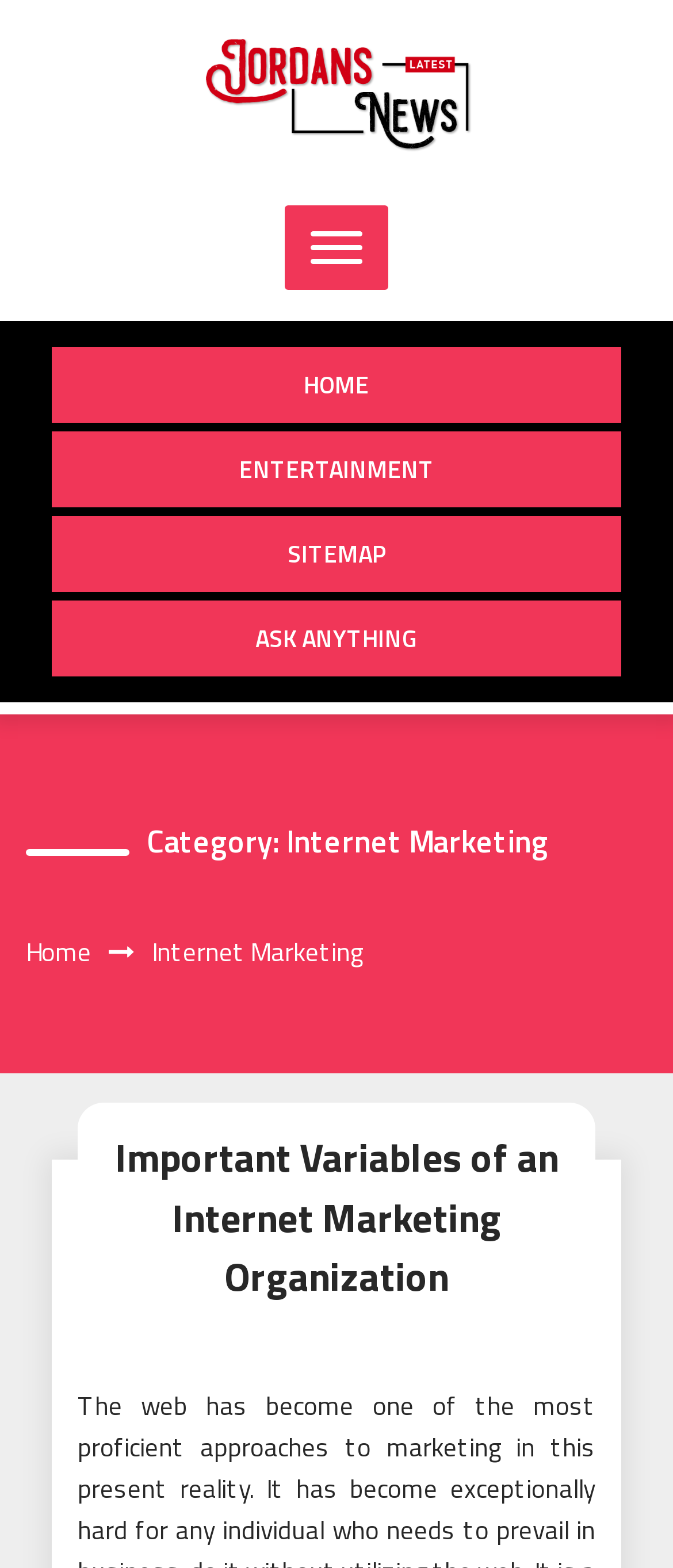Given the element description, predict the bounding box coordinates in the format (top-left x, top-left y, bottom-right x, bottom-right y), using floating point numbers between 0 and 1: parent_node: HOME

[0.423, 0.131, 0.577, 0.185]